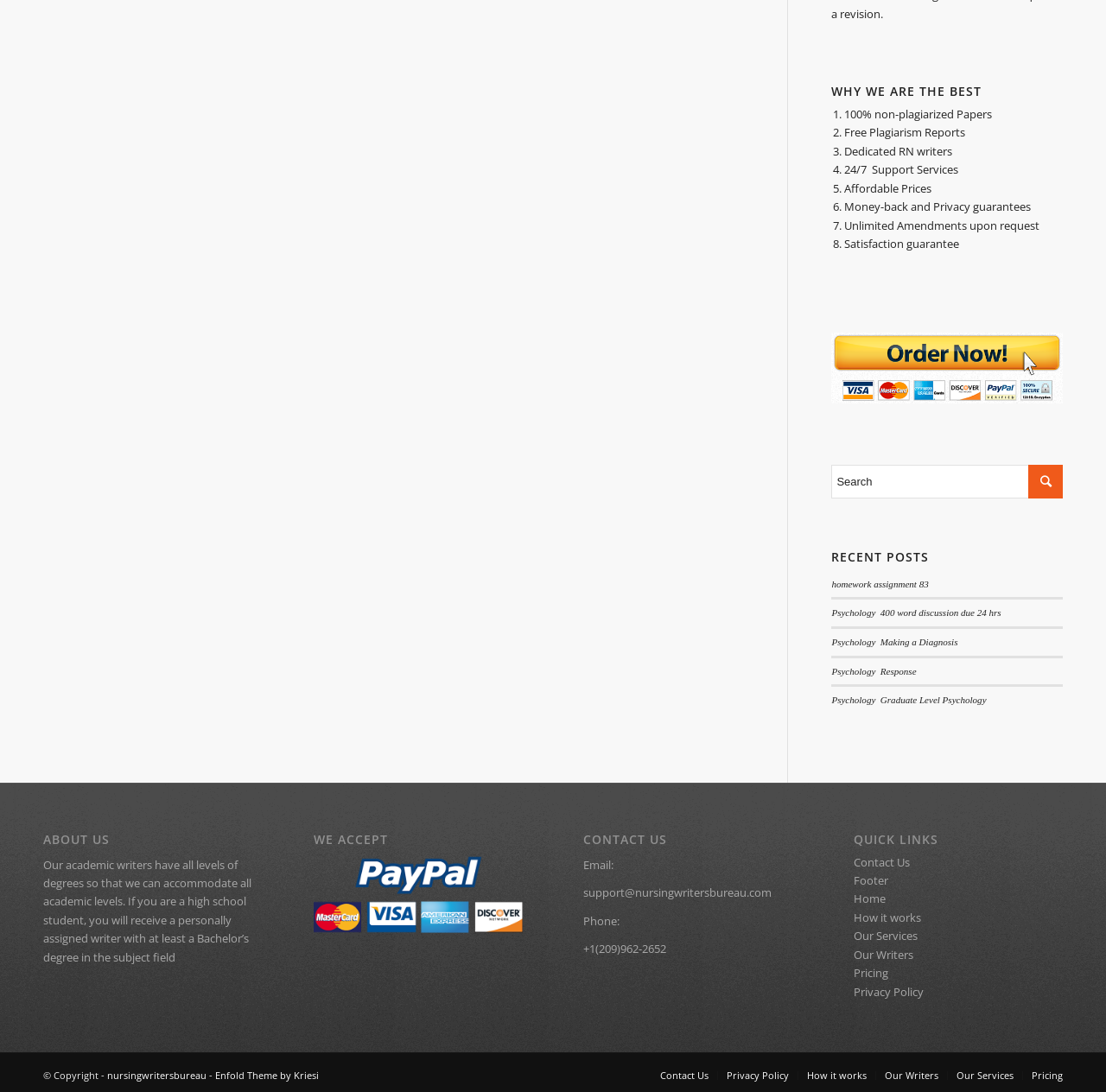What is the copyright information on the webpage?
Answer the question with a detailed and thorough explanation.

The webpage includes a copyright notice at the bottom, which states '© Copyright - nursingwritersbureau'. This suggests that the content on the webpage is owned by nursingwritersbureau and is protected by copyright law.